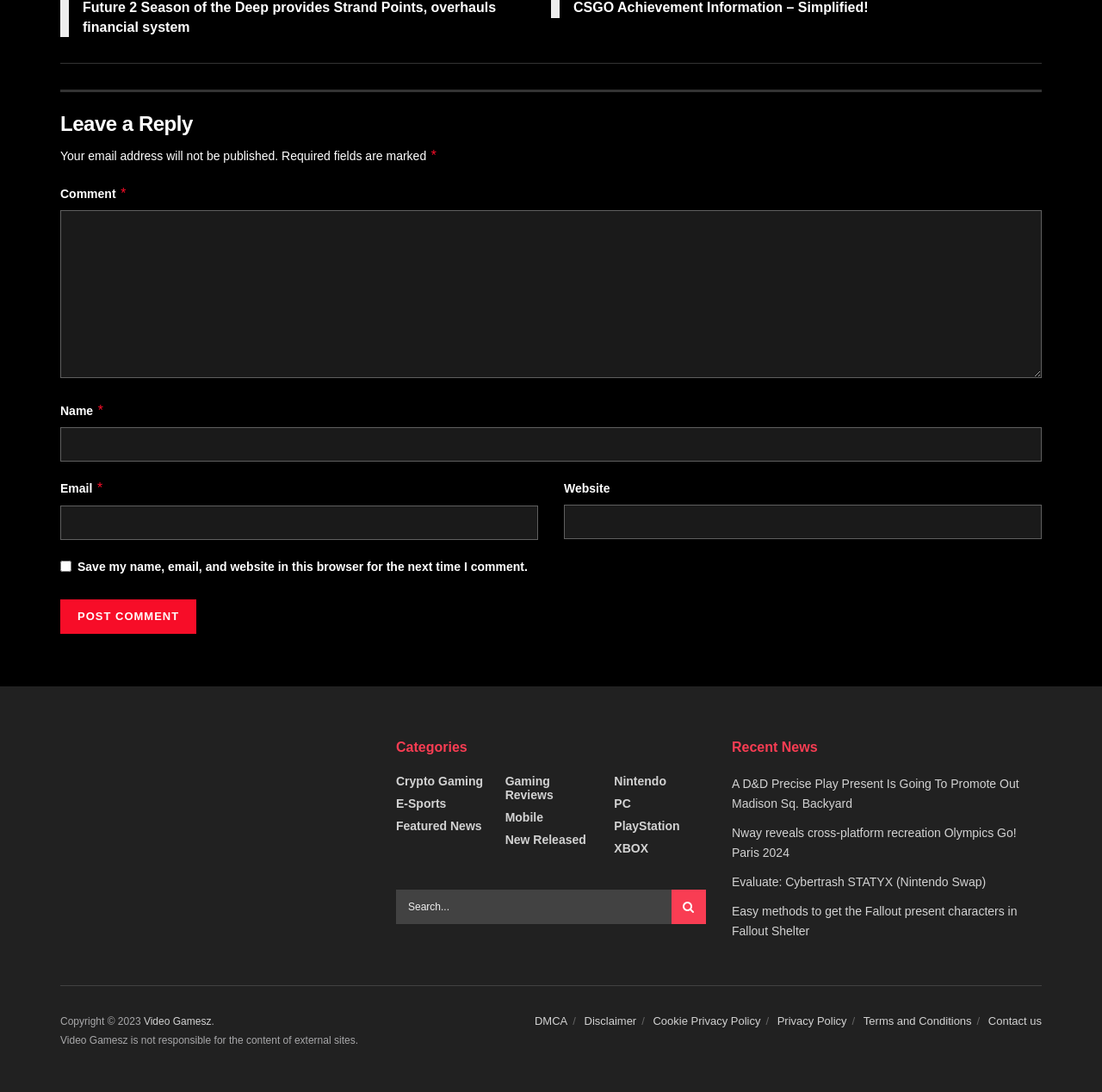Provide the bounding box coordinates of the HTML element this sentence describes: "parent_node: Comment * name="comment"". The bounding box coordinates consist of four float numbers between 0 and 1, i.e., [left, top, right, bottom].

[0.055, 0.191, 0.945, 0.345]